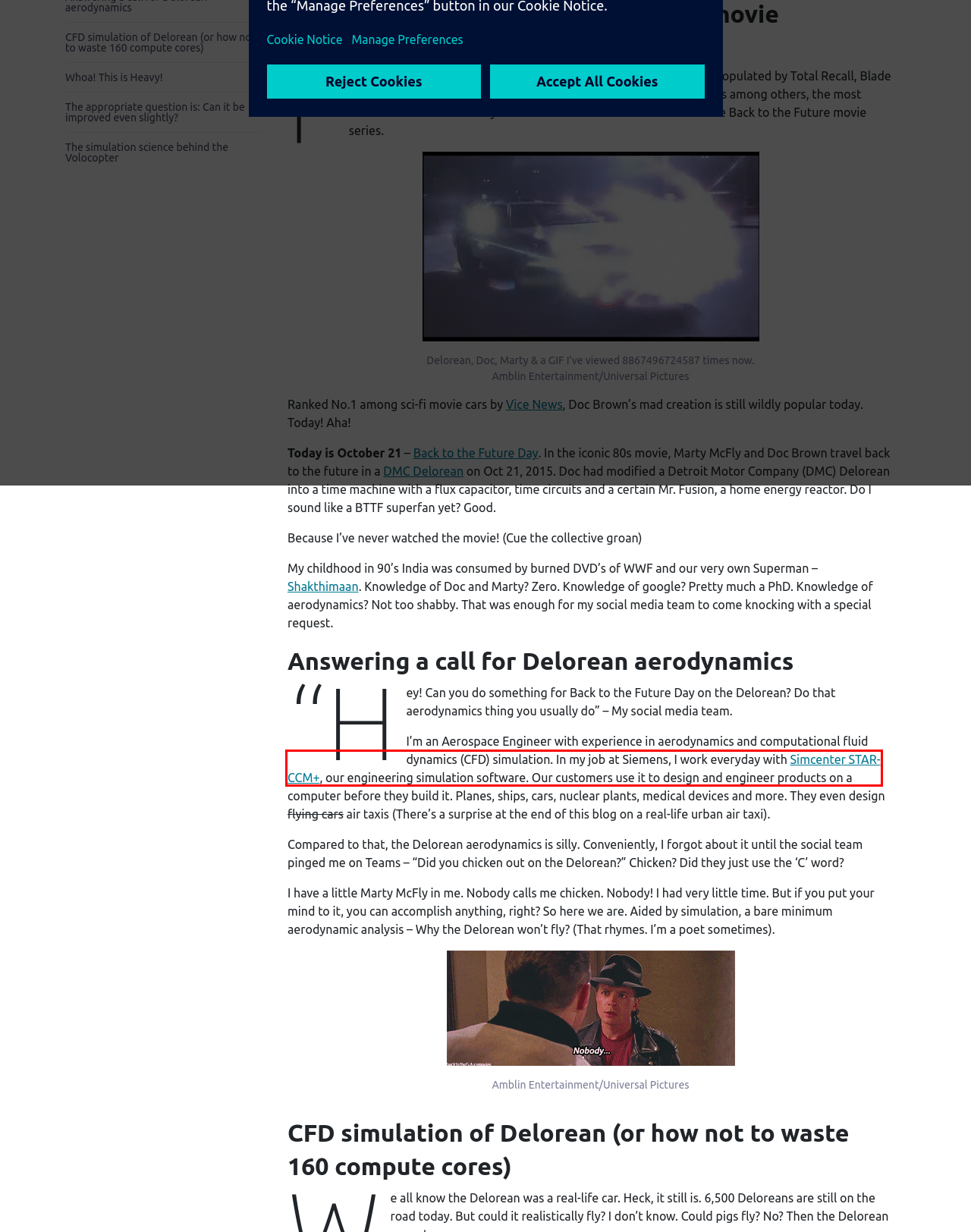You have a screenshot showing a webpage with a red bounding box highlighting an element. Choose the webpage description that best fits the new webpage after clicking the highlighted element. The descriptions are:
A. Simcenter STAR-CCM+ - Simcenter
B. Siemens DISW
C. Simcenter STAR-CCM+ CFD software | Siemens Software
D. Realize LIVE - Simcenter
E. Simcenter - Siemens Software
F. Computational Fluid Dynamics (CFD) - Simcenter
G. Volocopter brings urban air mobility to life
H. Preference Center

C